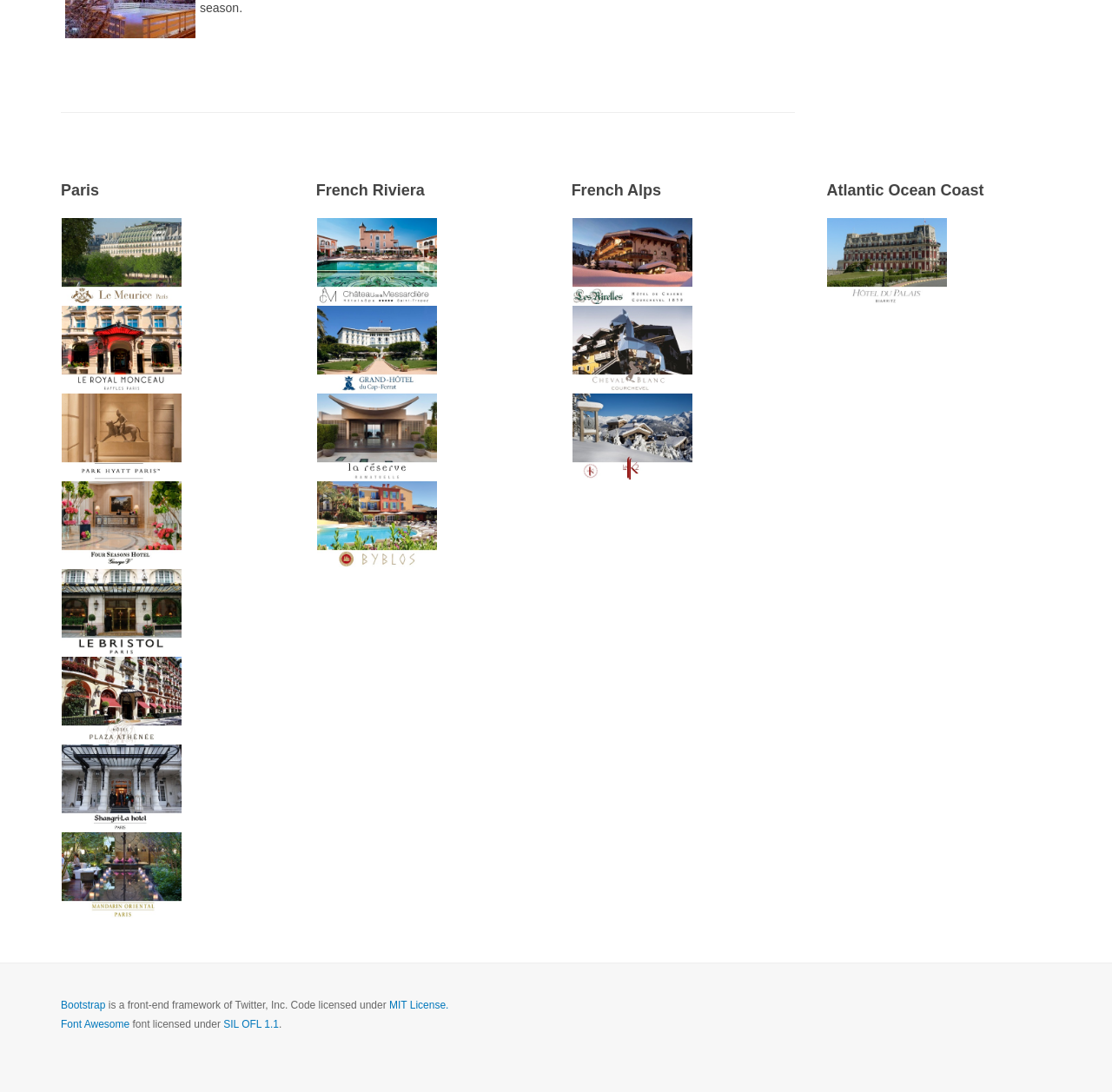Locate the bounding box of the UI element defined by this description: "Bootstrap". The coordinates should be given as four float numbers between 0 and 1, formatted as [left, top, right, bottom].

[0.055, 0.915, 0.095, 0.926]